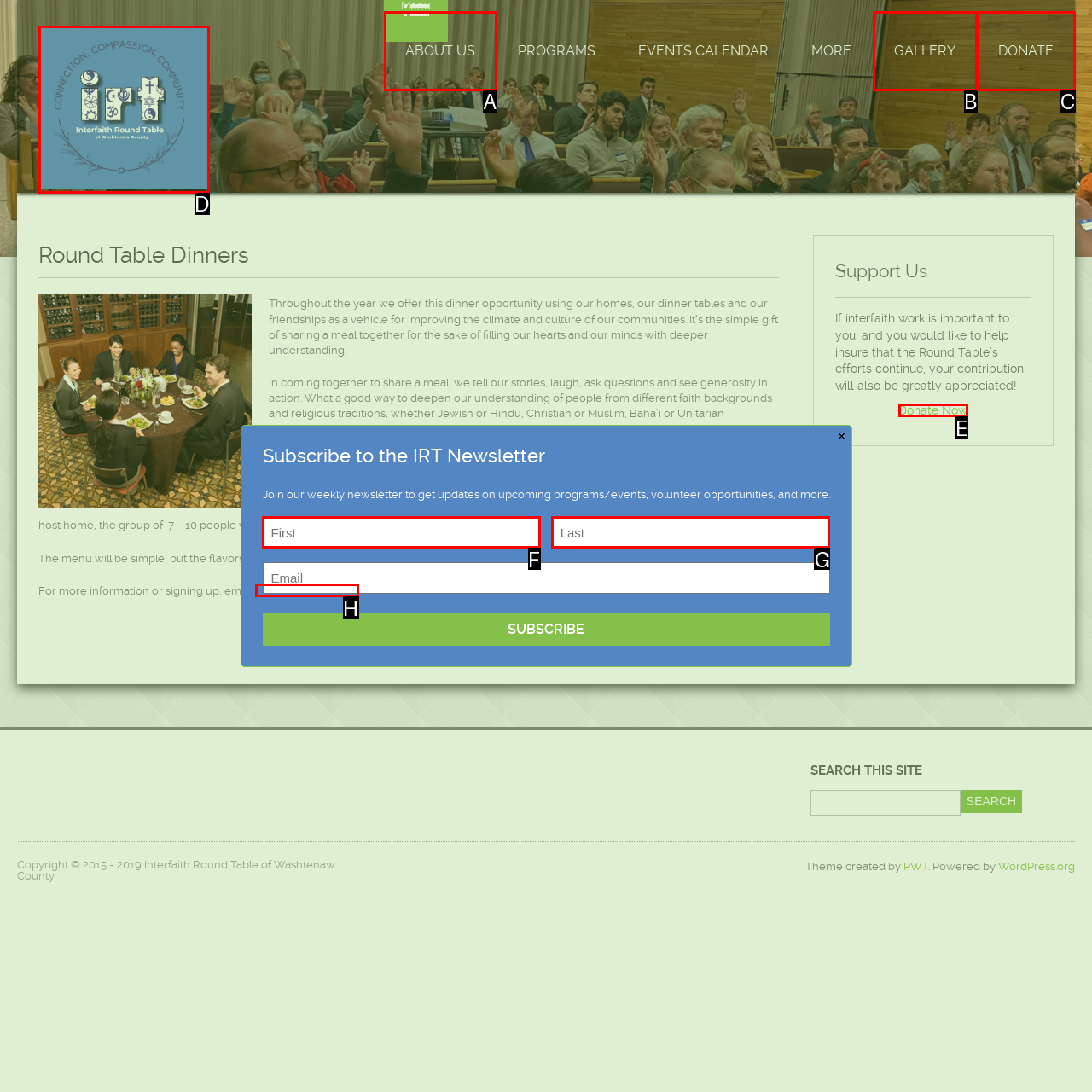Decide which UI element to click to accomplish the task: Donate Now
Respond with the corresponding option letter.

E